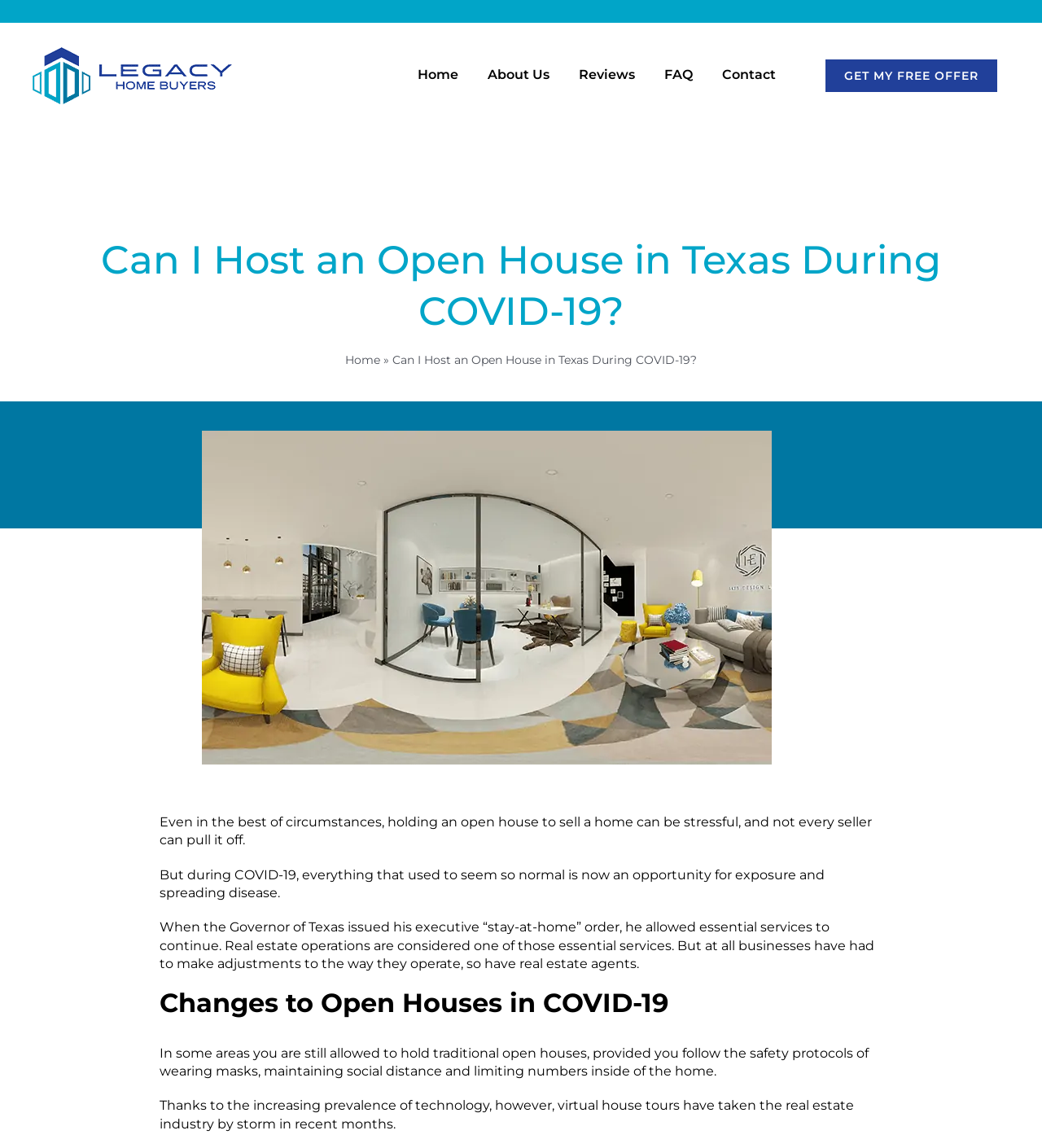What is the topic of the article?
Please give a detailed and thorough answer to the question, covering all relevant points.

The topic of the article can be determined by reading the heading and the content of the webpage. The heading is 'Can I Host an Open House in Texas During COVID-19?' and the content discusses the challenges of hosting an open house during the COVID-19 pandemic.